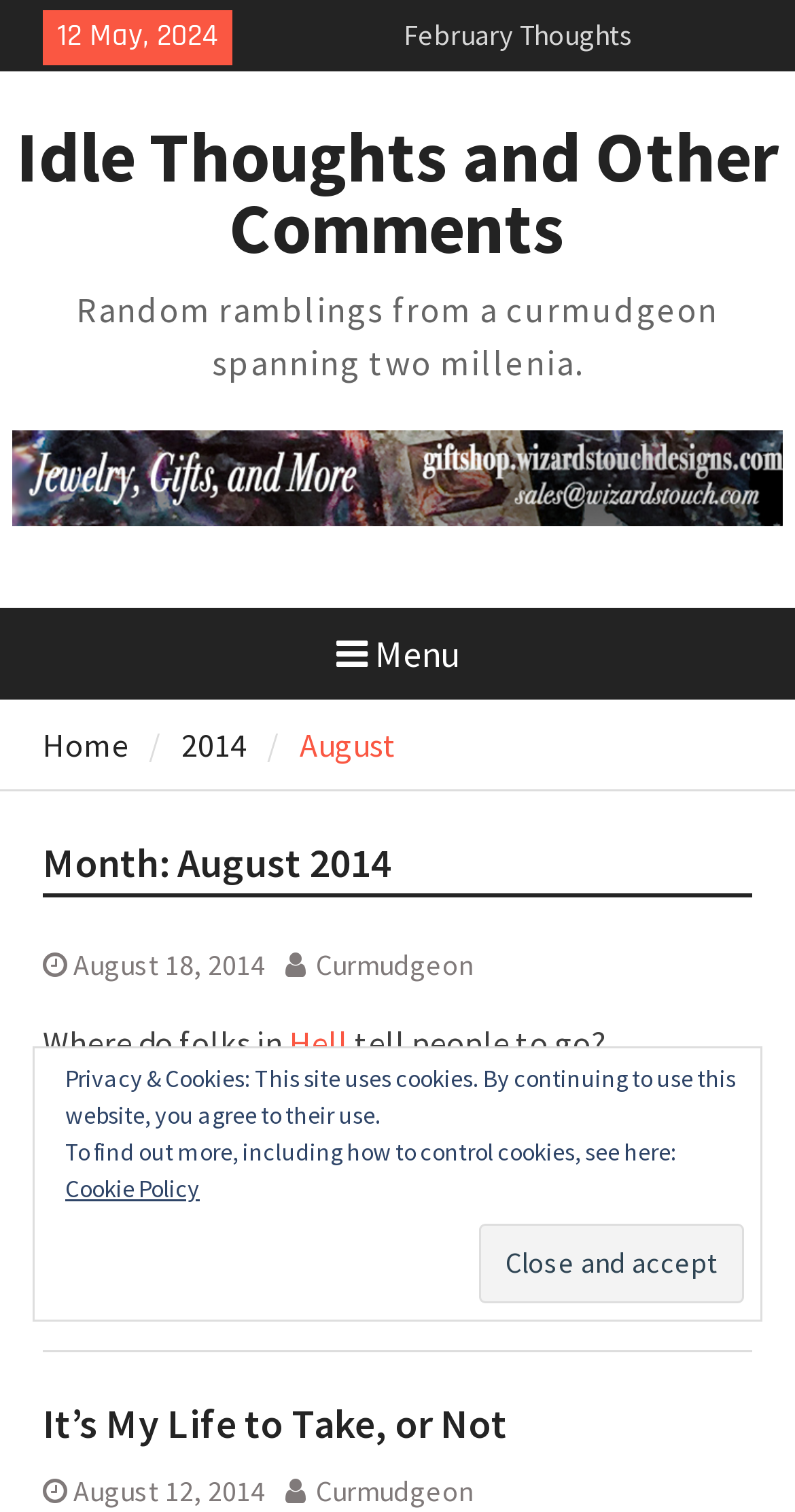What is the date of the first article?
Please respond to the question with a detailed and thorough explanation.

I looked at the article section and found the first article's date, which is 'August 18, 2014', indicated by the link 'August 18, 2014'.